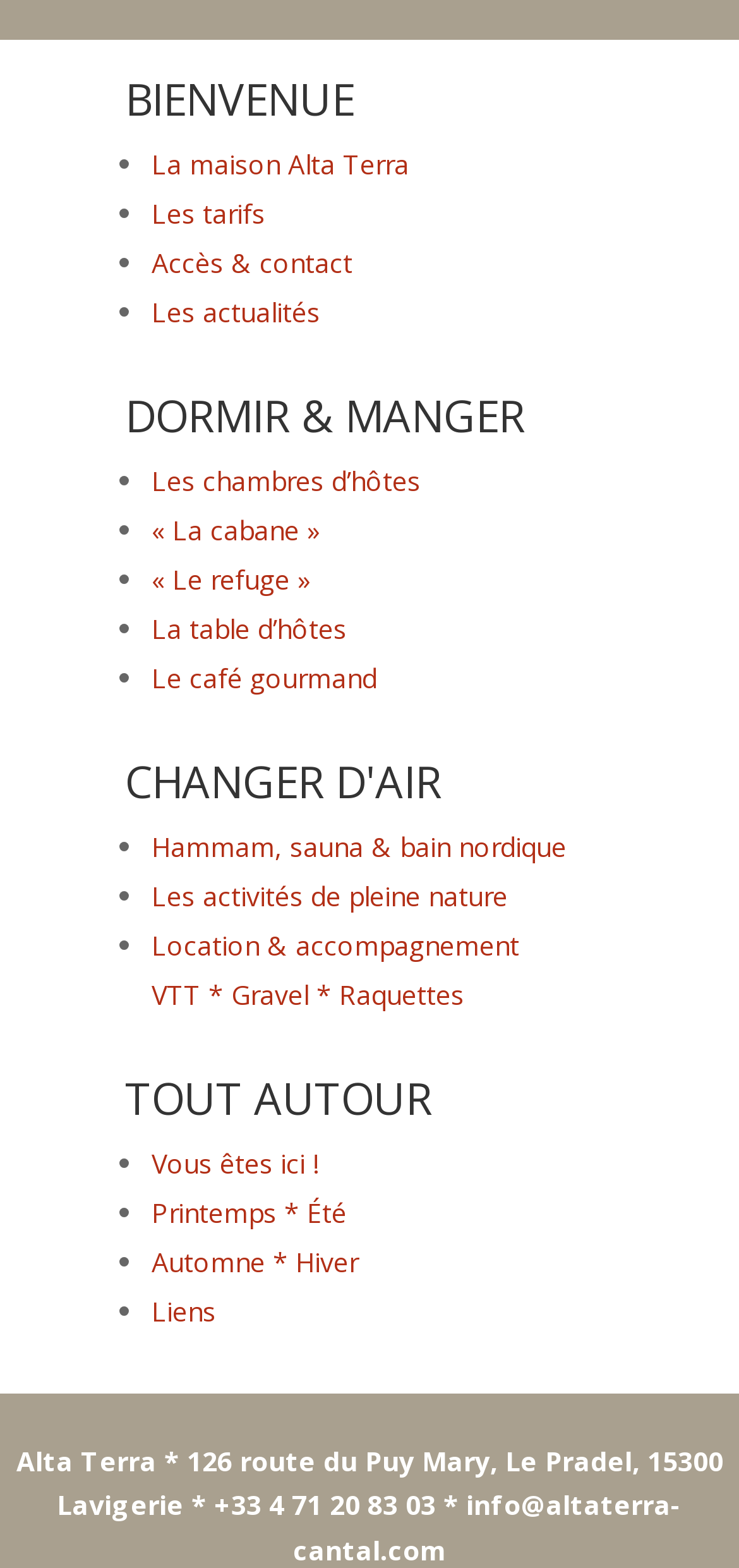Give a concise answer using only one word or phrase for this question:
What activities are offered?

Hammam, sauna, bain nordique, VTT, Gravel, Raquettes